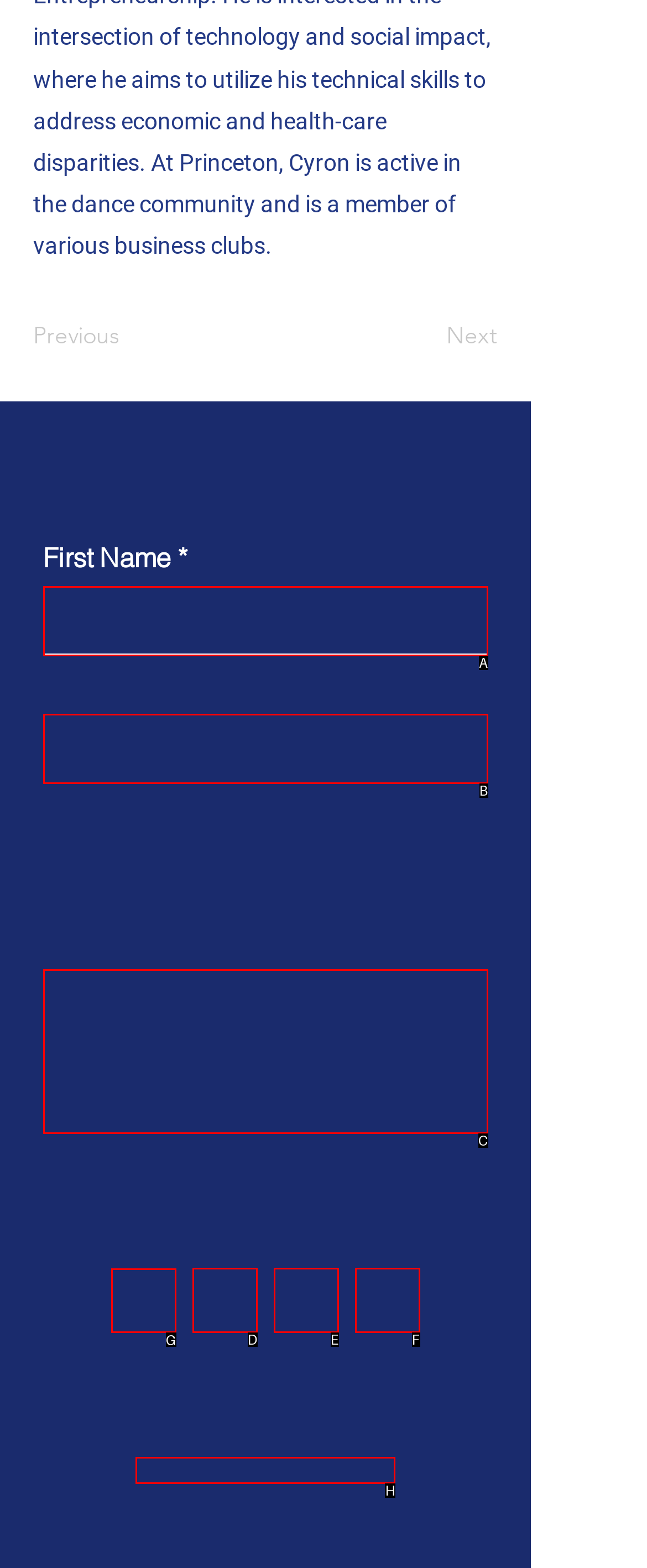Tell me which one HTML element I should click to complete this task: Visit Facebook Answer with the option's letter from the given choices directly.

G